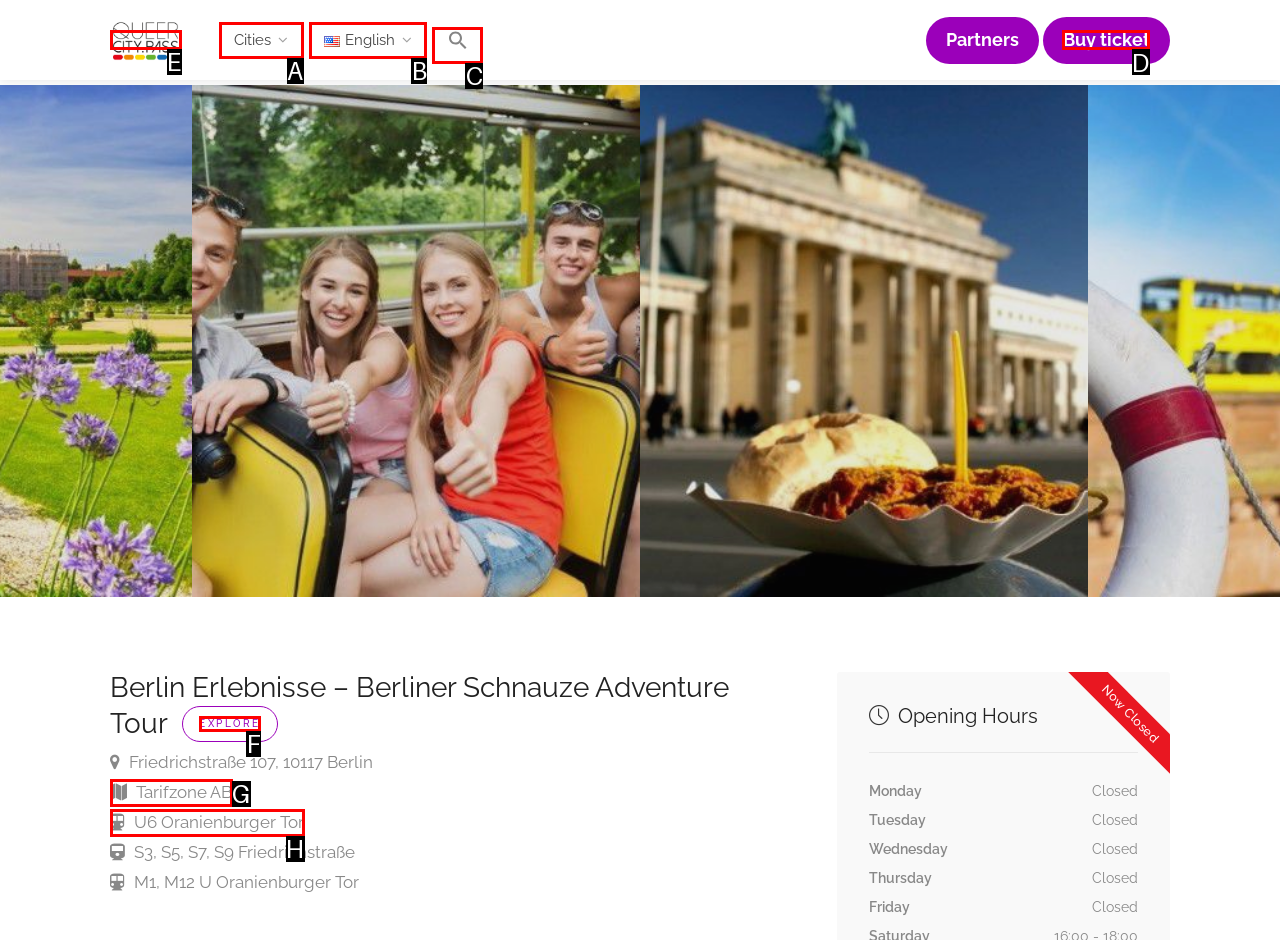Determine which HTML element to click for this task: Buy a ticket Provide the letter of the selected choice.

D